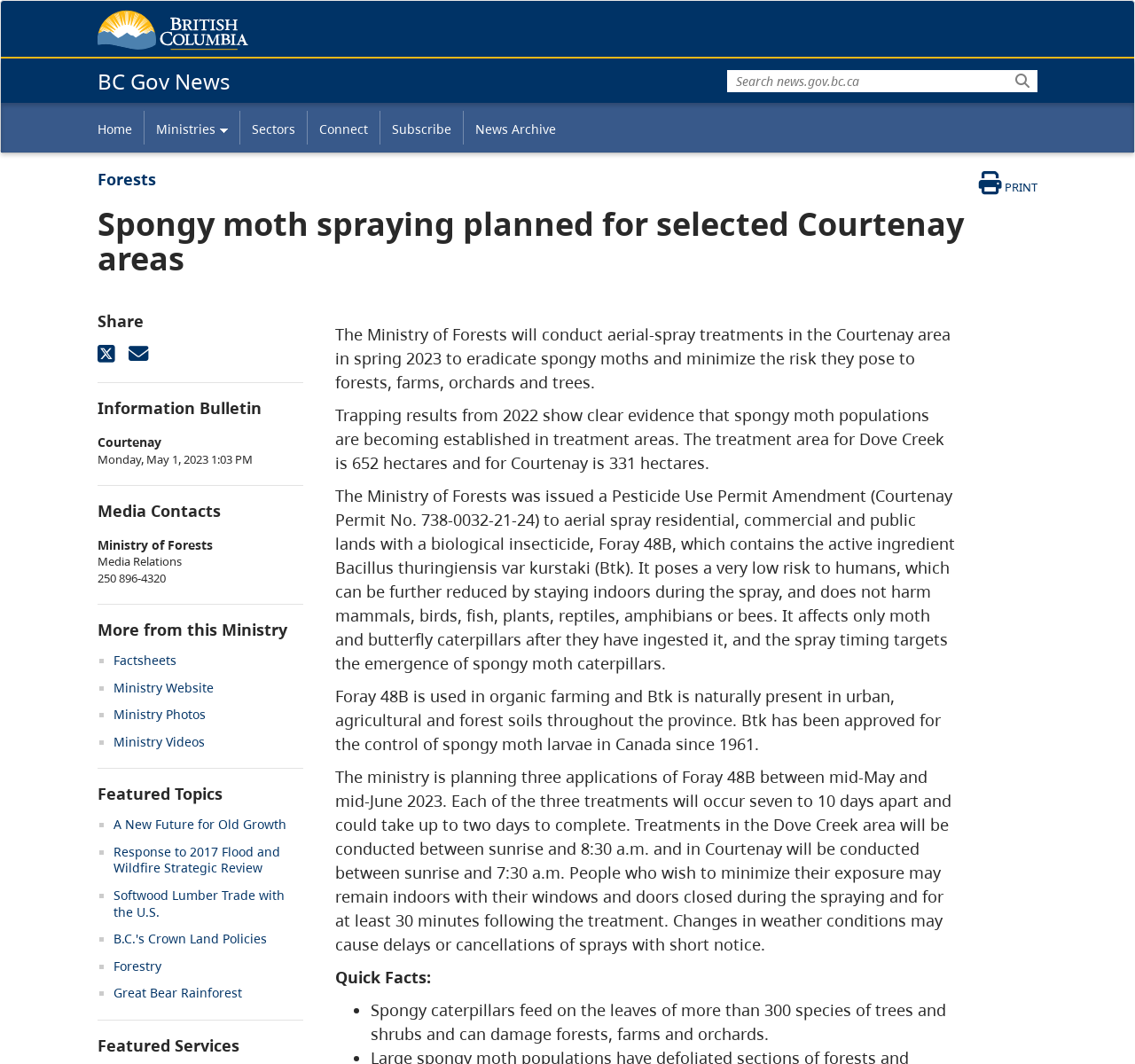Create a full and detailed caption for the entire webpage.

The webpage is about the Ministry of Forests' plan to conduct aerial-spray treatments in the Courtenay area in spring 2023 to eradicate spongy moths and minimize the risk they pose to forests, farms, orchards, and trees. 

At the top of the page, there is a government logo and a navigation menu with links to "Home", "Ministries", "Sectors", "Connect", "Subscribe", and "News Archive". Below the navigation menu, there is a search bar with a "Search" button. 

The main content of the page is divided into several sections. The first section has a heading "Spongy moth spraying planned for selected Courtenay areas" and provides information about the aerial-spray treatments, including the treatment areas, the biological insecticide to be used, and the timing of the treatments. 

The second section has a heading "Information Bulletin" and provides more details about the spongy moth, the risks it poses, and the measures to minimize exposure during the spraying. 

The third section has a heading "Media Contacts" and lists the contact information for the Ministry of Forests' media relations team. 

The fourth section has a heading "More from this Ministry" and lists several links to related topics, including factsheets, the ministry's website, and photos and videos. 

The fifth section has a heading "Featured Topics" and lists several links to topics related to forestry, including old growth, flood and wildfire response, and softwood lumber trade. 

Finally, there is a section with a heading "Featured Services" that provides more information about the aerial-spray treatments, including the treatment areas, the biological insecticide to be used, and the measures to minimize exposure during the spraying.